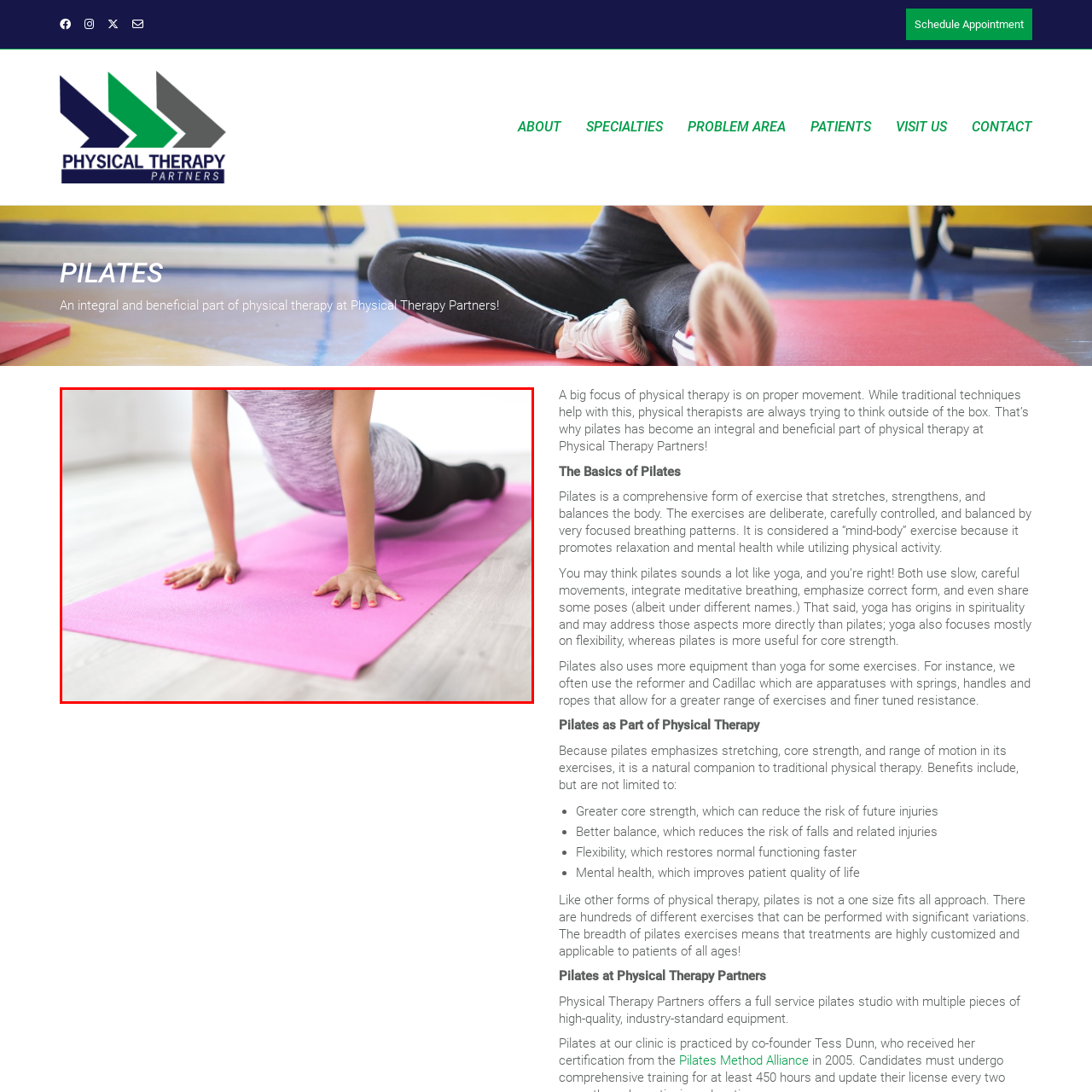What is the primary focus of the Pilates technique?
Analyze the image surrounded by the red bounding box and answer the question in detail.

According to the caption, Pilates emphasizes deliberate movements and core stability, indicating that core stability is a primary focus of the technique.